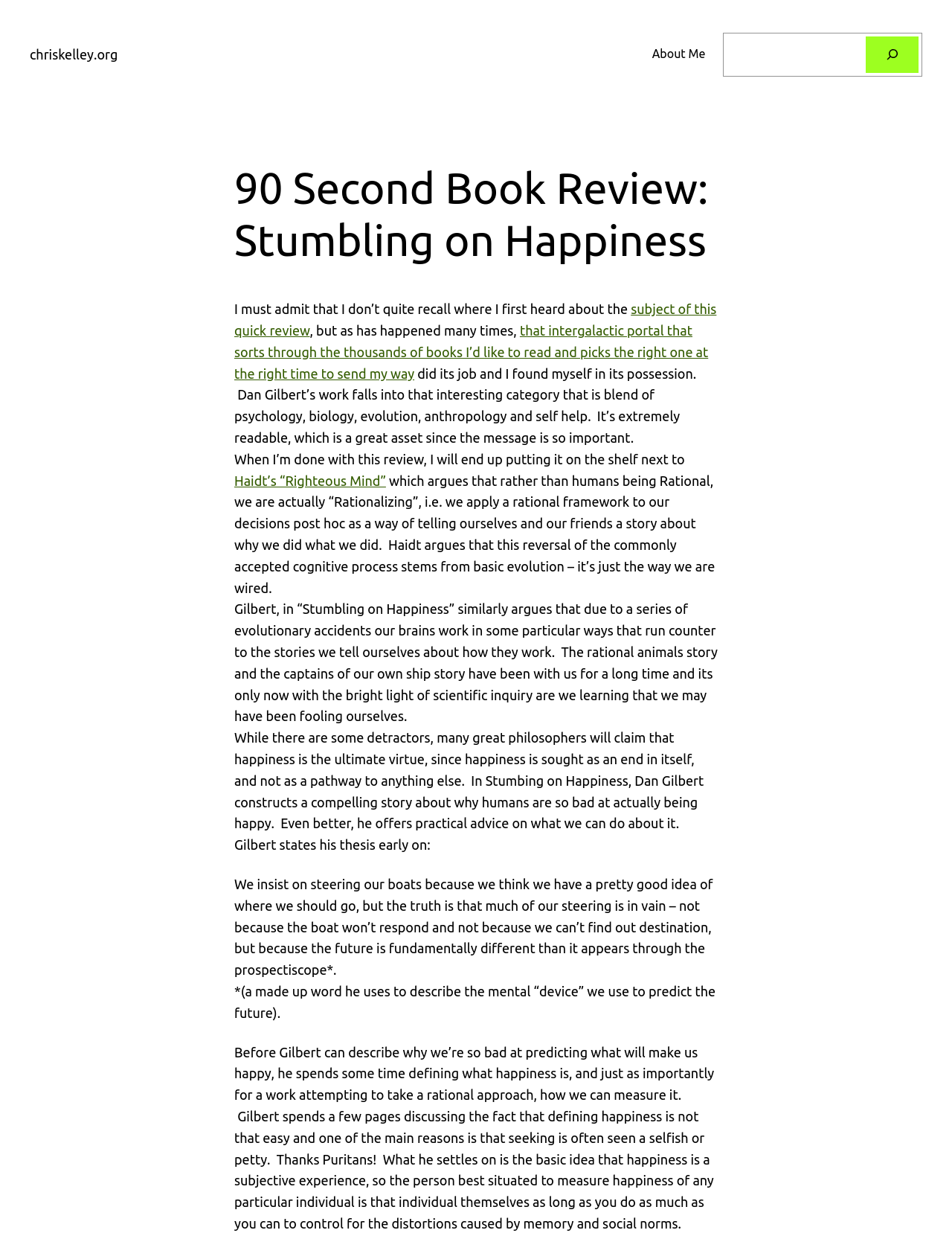Please determine the main heading text of this webpage.

90 Second Book Review: Stumbling on Happiness